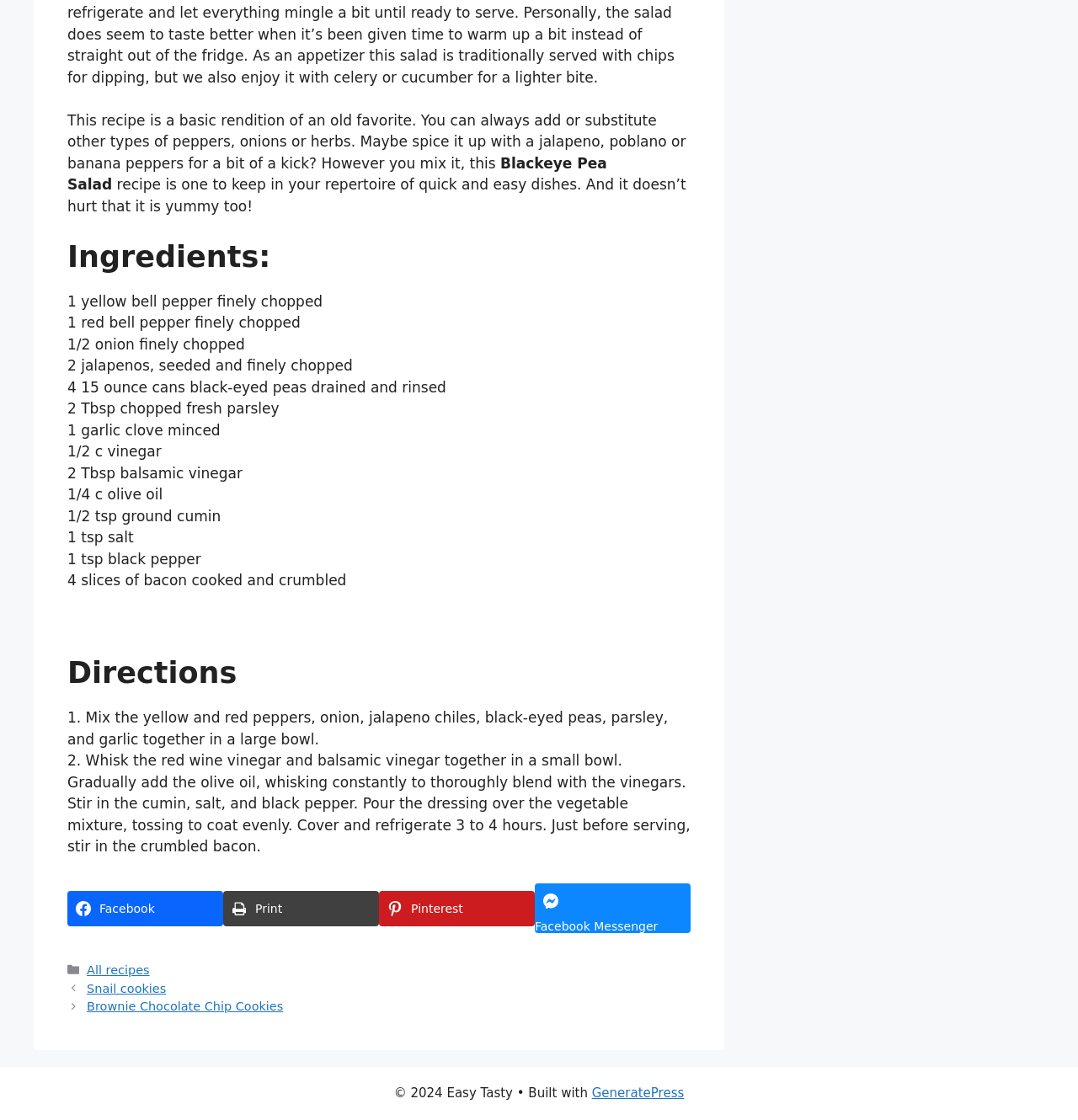Find the bounding box coordinates corresponding to the UI element with the description: "All recipes". The coordinates should be formatted as [left, top, right, bottom], with values as floats between 0 and 1.

[0.081, 0.86, 0.139, 0.872]